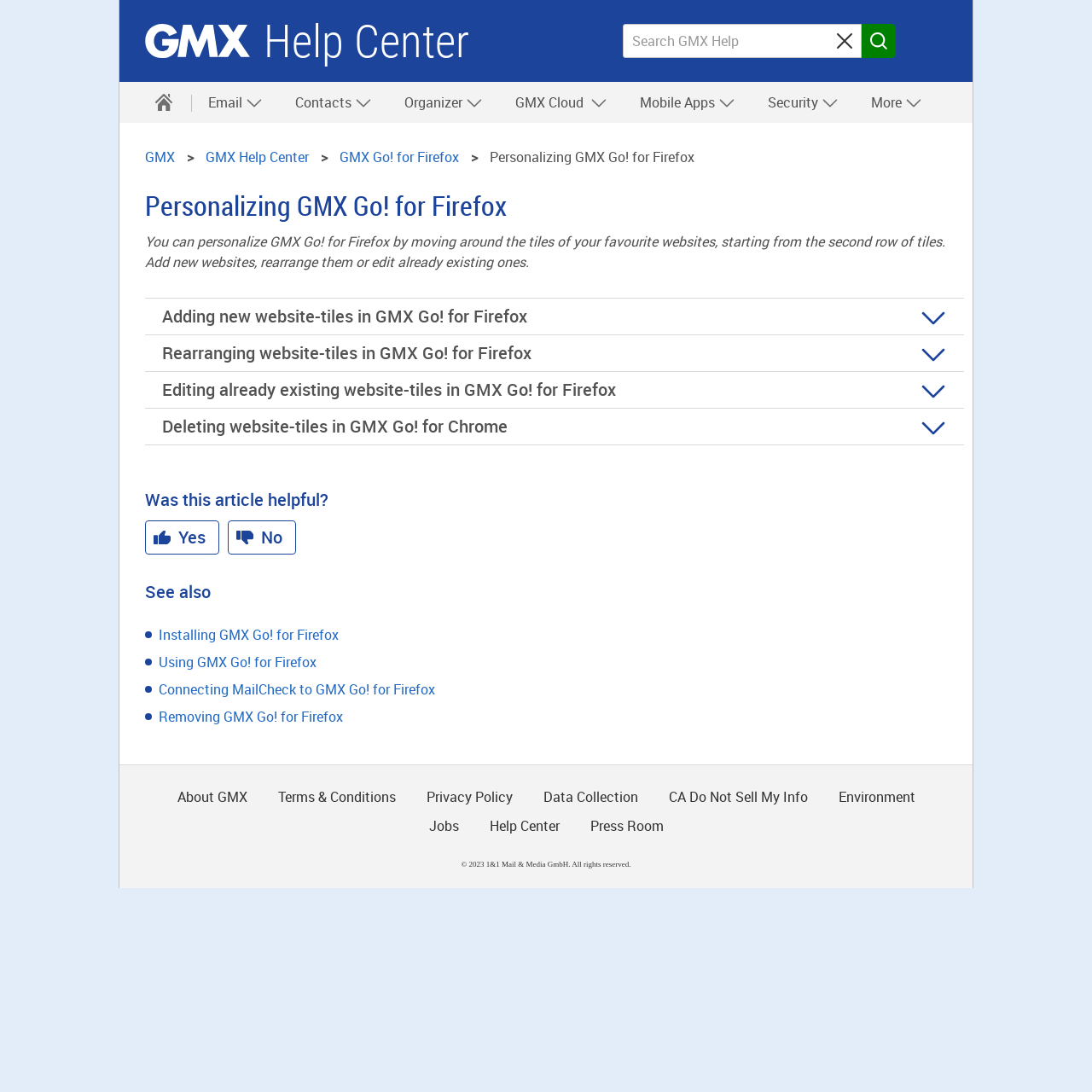Please examine the image and provide a detailed answer to the question: How many buttons are there in the top navigation bar?

I counted the number of buttons in the top navigation bar by looking at the elements with the 'button' type and the 'hasPopup' property, which indicates that they are part of a menu. There are 7 such buttons.